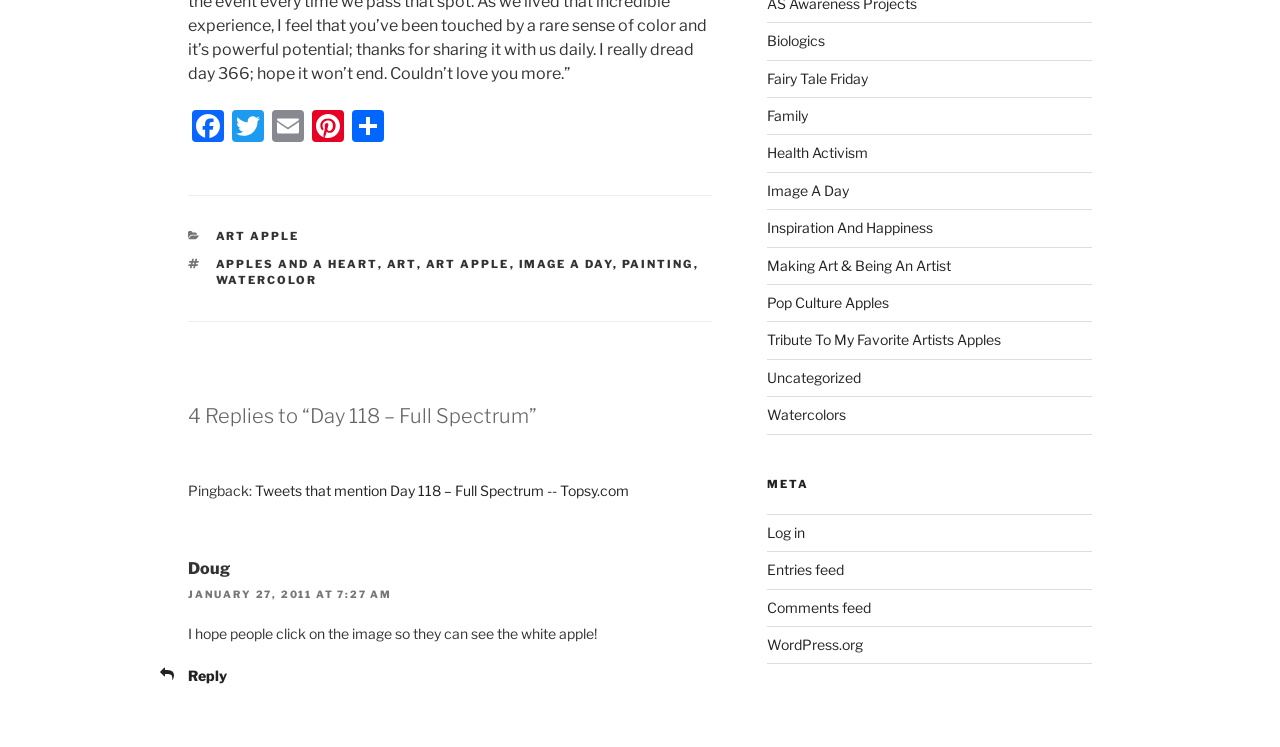Bounding box coordinates should be in the format (top-left x, top-left y, bottom-right x, bottom-right y) and all values should be floating point numbers between 0 and 1. Determine the bounding box coordinate for the UI element described as: Apples and a Heart

[0.168, 0.344, 0.295, 0.362]